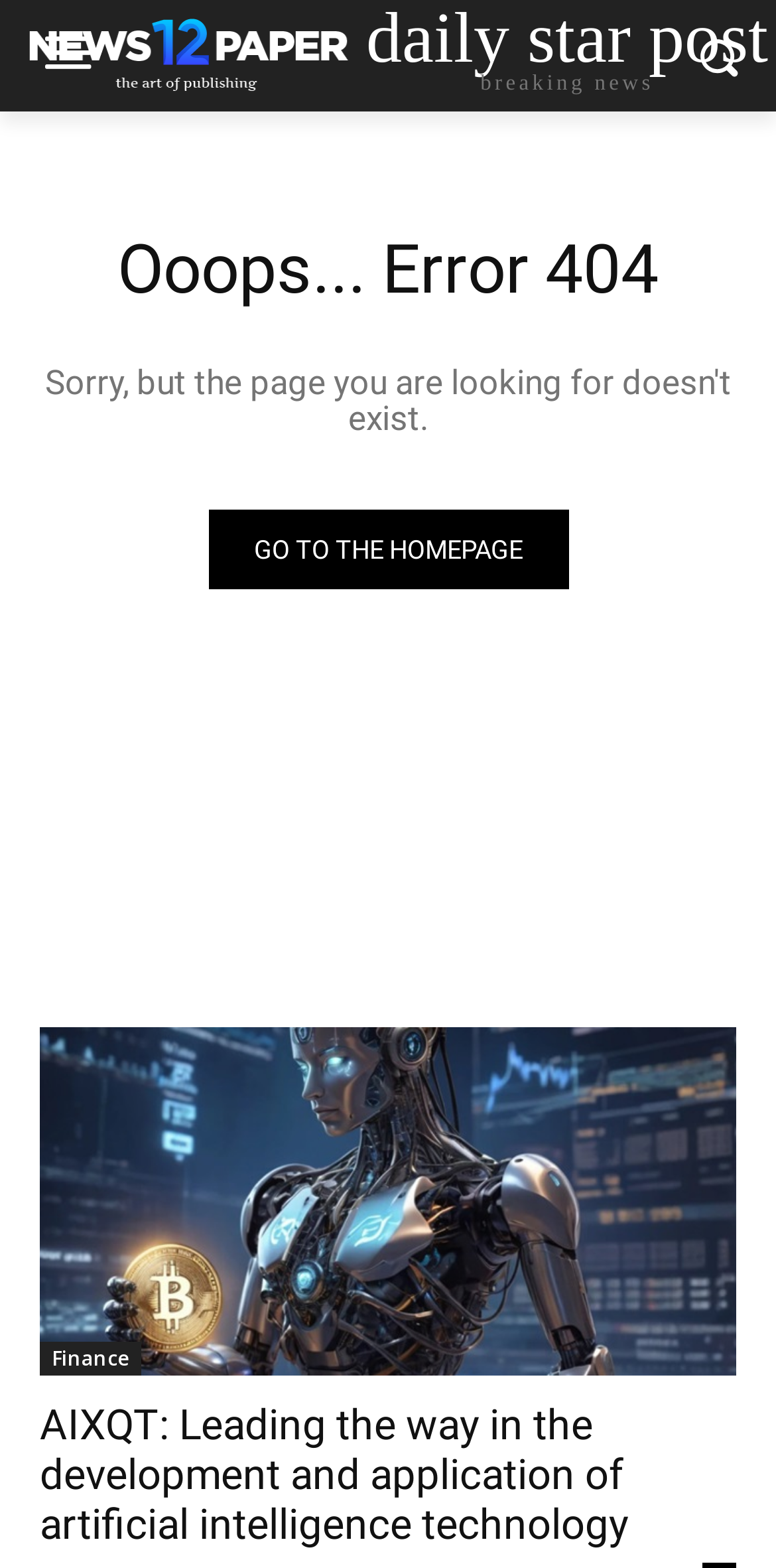What is the topic of the link at the bottom of the page? Observe the screenshot and provide a one-word or short phrase answer.

Artificial intelligence technology